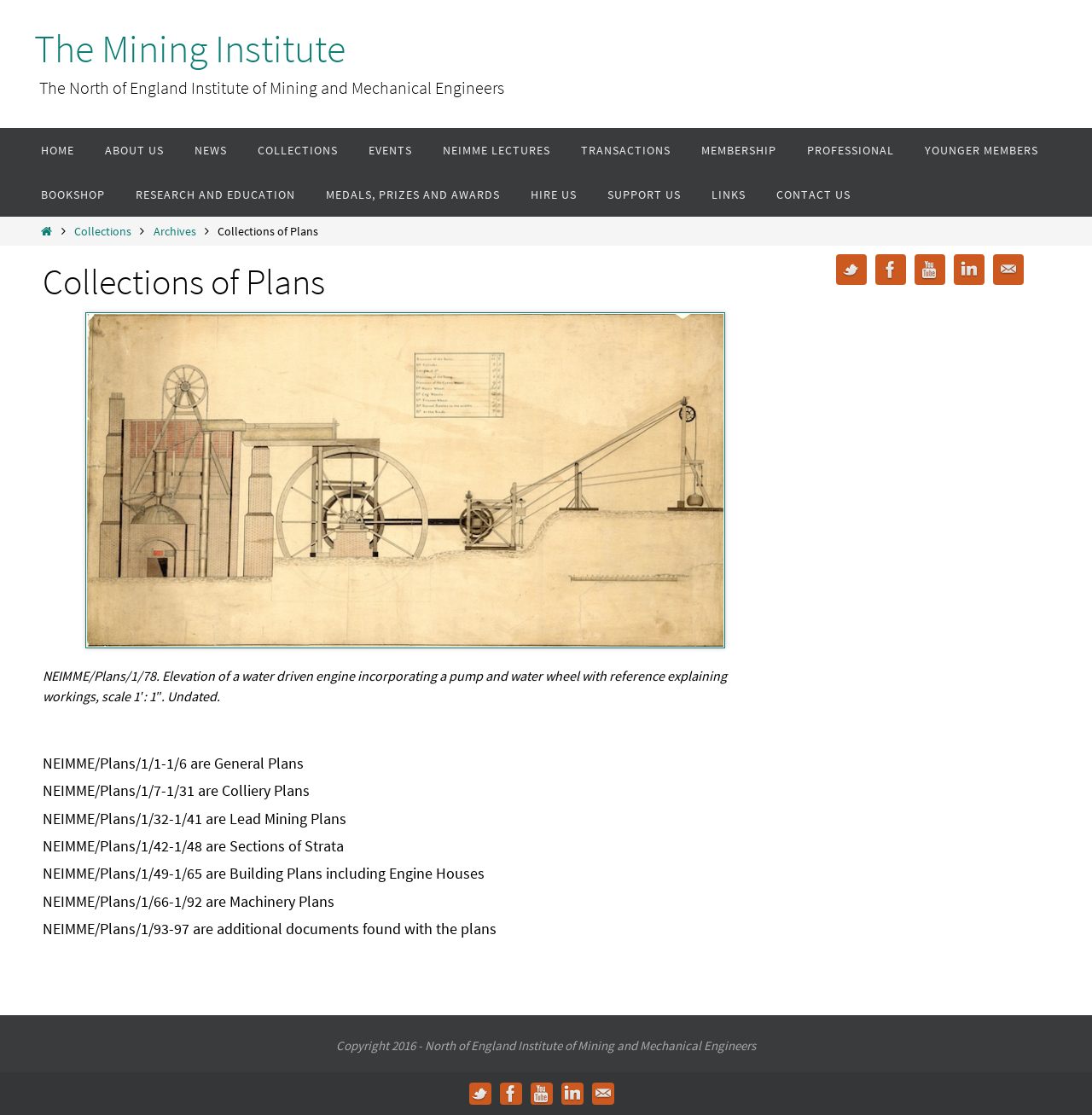Refer to the screenshot and answer the following question in detail:
What is the copyright year mentioned at the bottom of the webpage?

The copyright year mentioned at the bottom of the webpage can be found in the footer section, where it is written as 'Copyright 2016 - North of England Institute of Mining and Mechanical Engineers'.